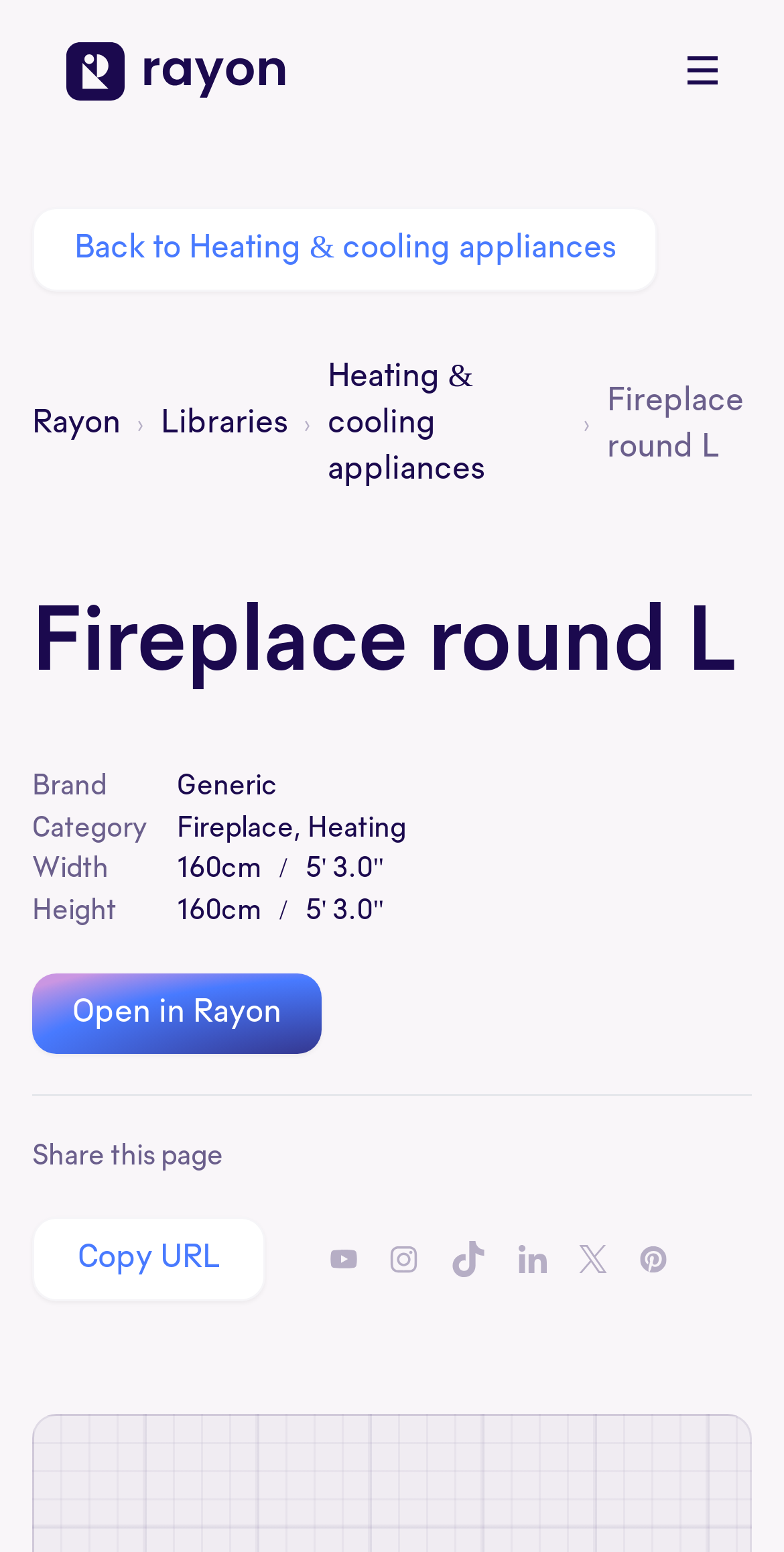Can you show the bounding box coordinates of the region to click on to complete the task described in the instruction: "Copy URL"?

[0.041, 0.784, 0.338, 0.839]